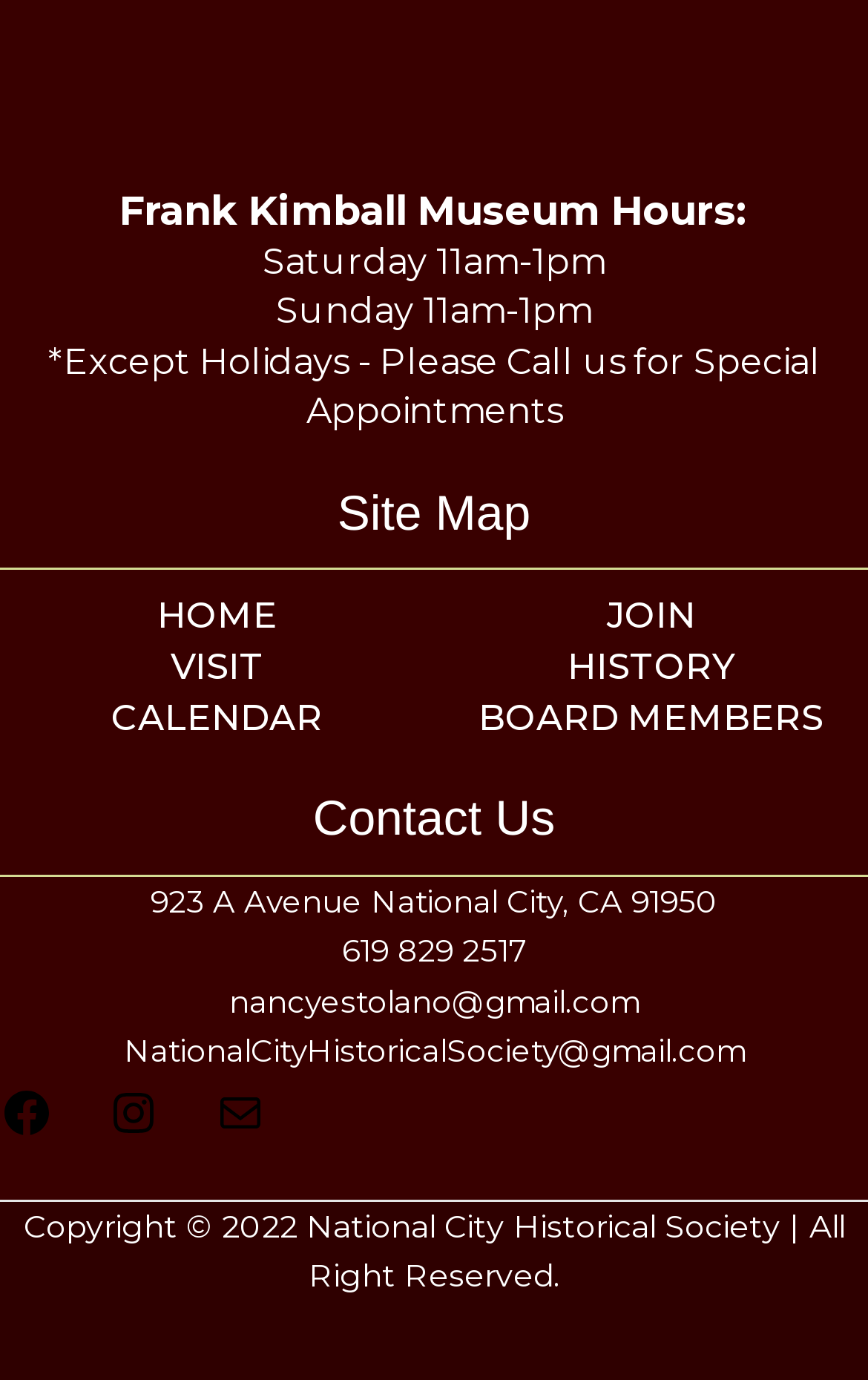Please identify the bounding box coordinates of the element on the webpage that should be clicked to follow this instruction: "Click on HOME". The bounding box coordinates should be given as four float numbers between 0 and 1, formatted as [left, top, right, bottom].

[0.181, 0.431, 0.319, 0.462]